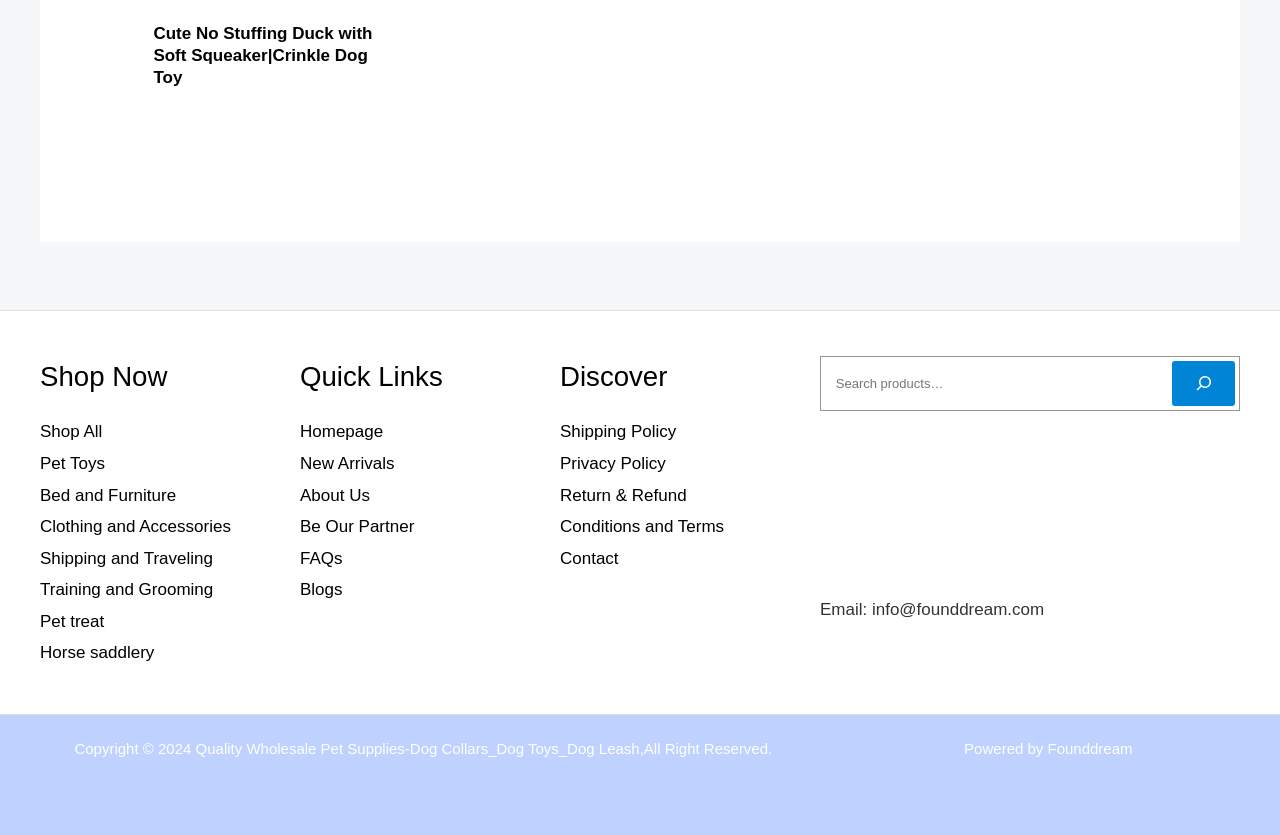What is the purpose of the search box?
Use the image to give a comprehensive and detailed response to the question.

The search box is located in the fourth footer widget and is used to search for something on the webpage, as indicated by the searchbox element with the text 'Search'.